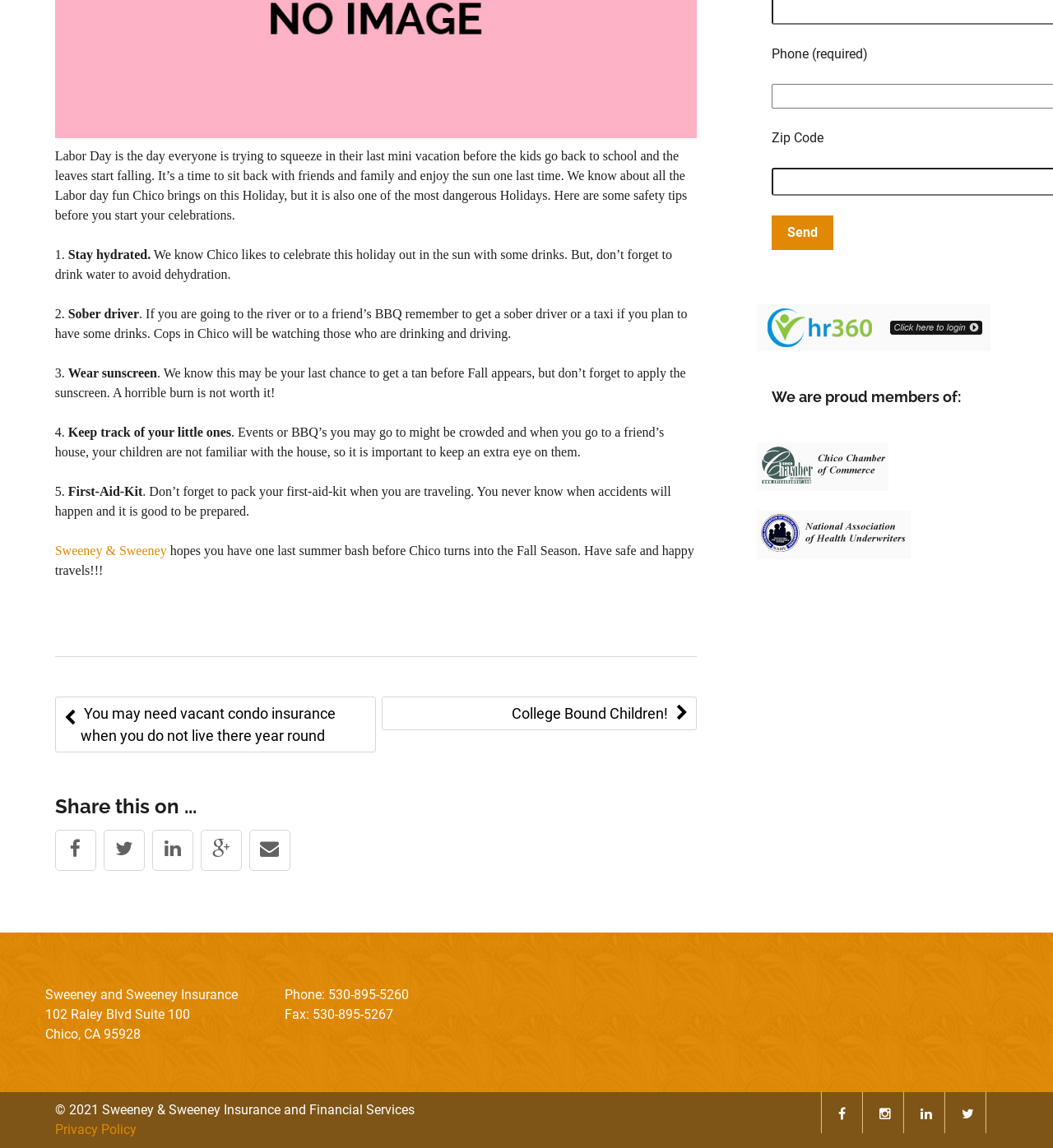Predict the bounding box coordinates of the UI element that matches this description: "value="Send"". The coordinates should be in the format [left, top, right, bottom] with each value between 0 and 1.

[0.733, 0.188, 0.792, 0.217]